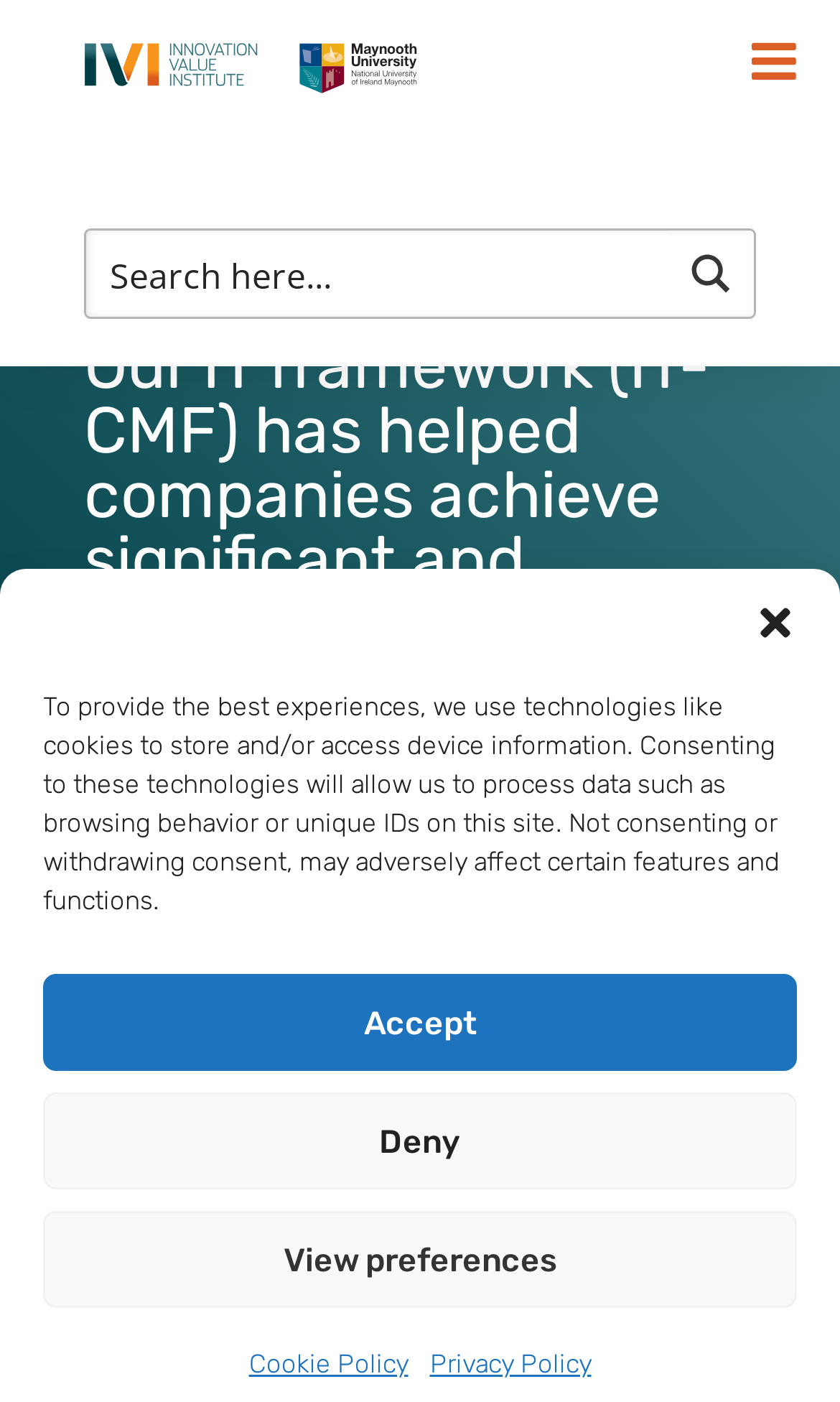Locate the bounding box coordinates of the item that should be clicked to fulfill the instruction: "Click to read more about IT-CMF".

[0.1, 0.238, 0.9, 0.484]